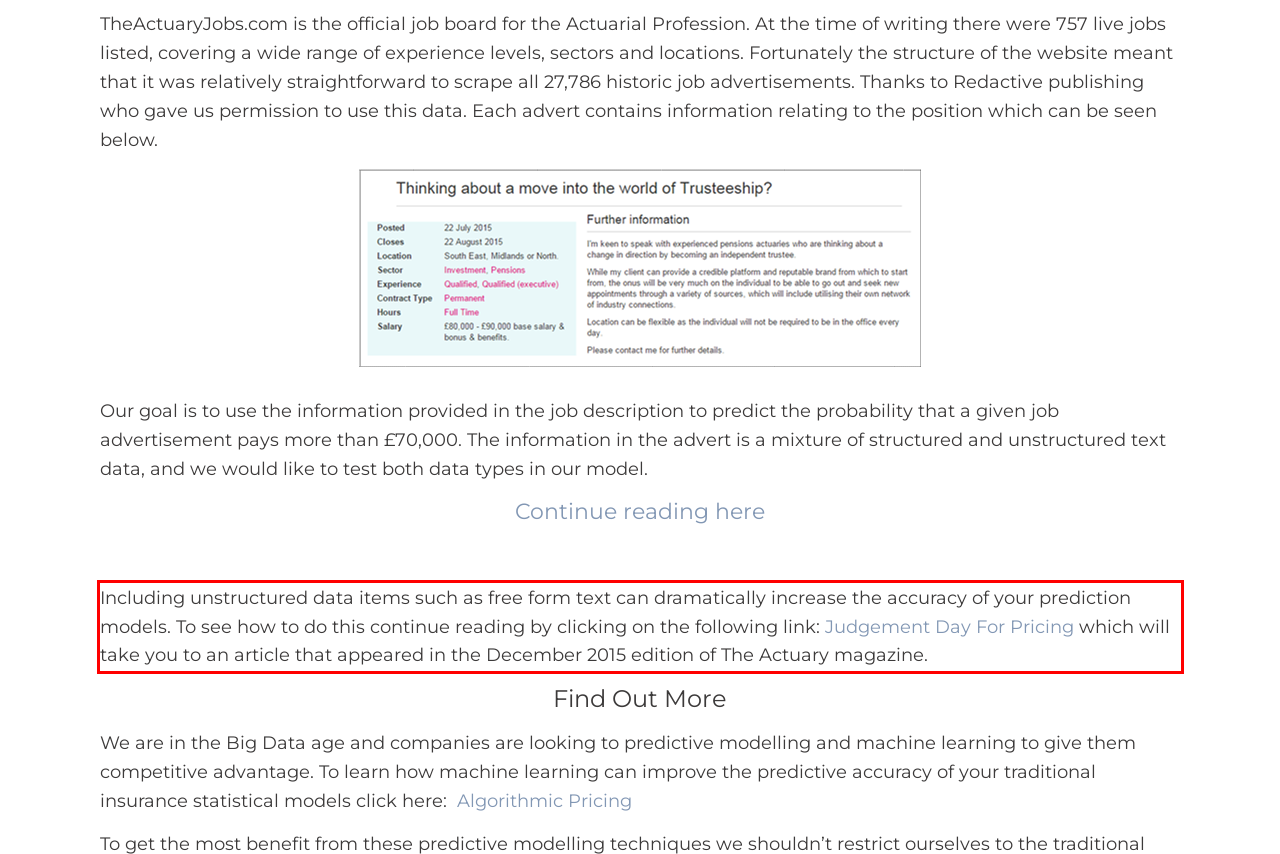In the screenshot of the webpage, find the red bounding box and perform OCR to obtain the text content restricted within this red bounding box.

Including unstructured data items such as free form text can dramatically increase the accuracy of your prediction models. To see how to do this continue reading by clicking on the following link: Judgement Day For Pricing which will take you to an article that appeared in the December 2015 edition of The Actuary magazine.